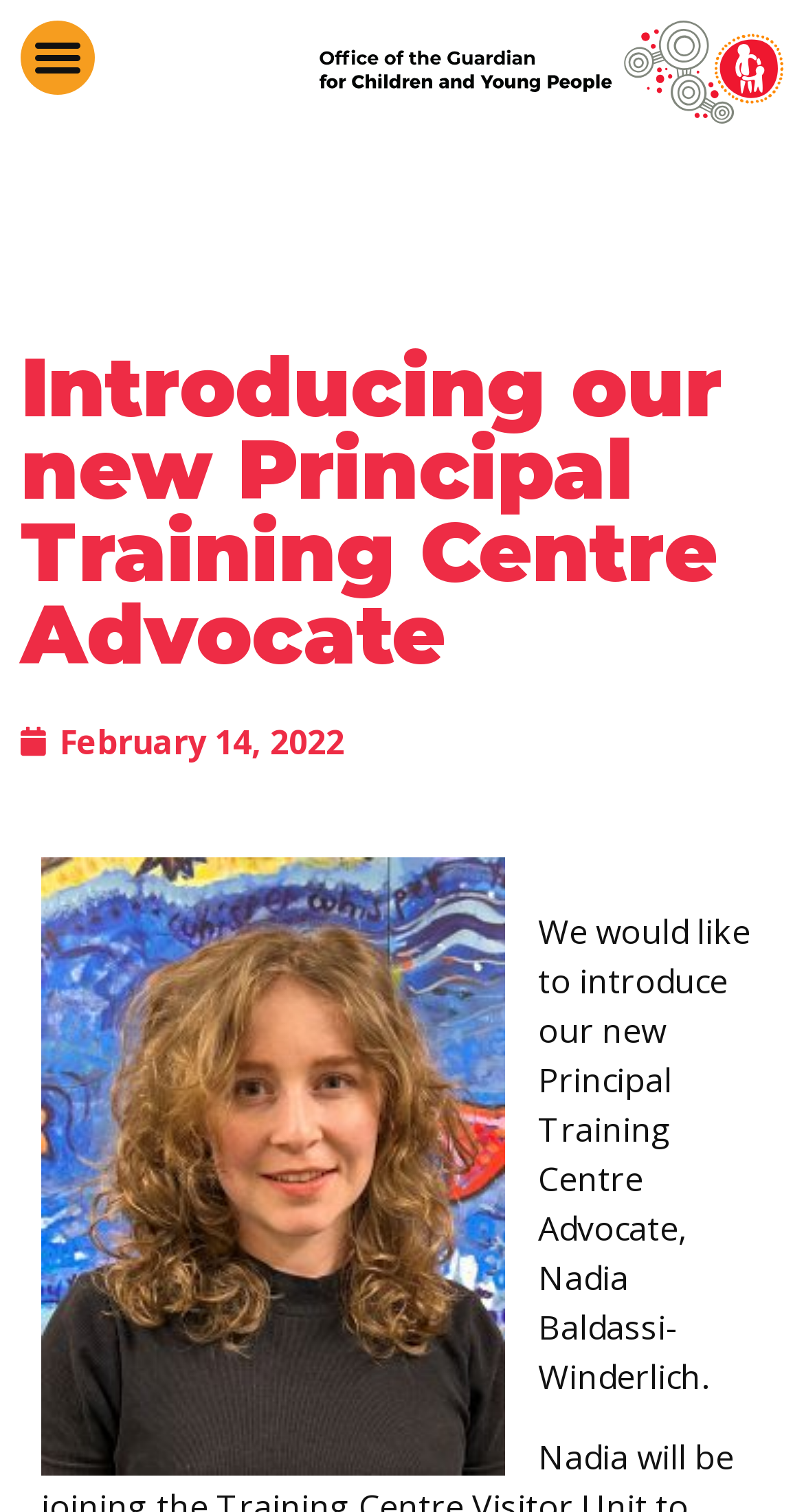Identify the bounding box coordinates for the UI element described as: "Menu".

[0.026, 0.014, 0.118, 0.063]